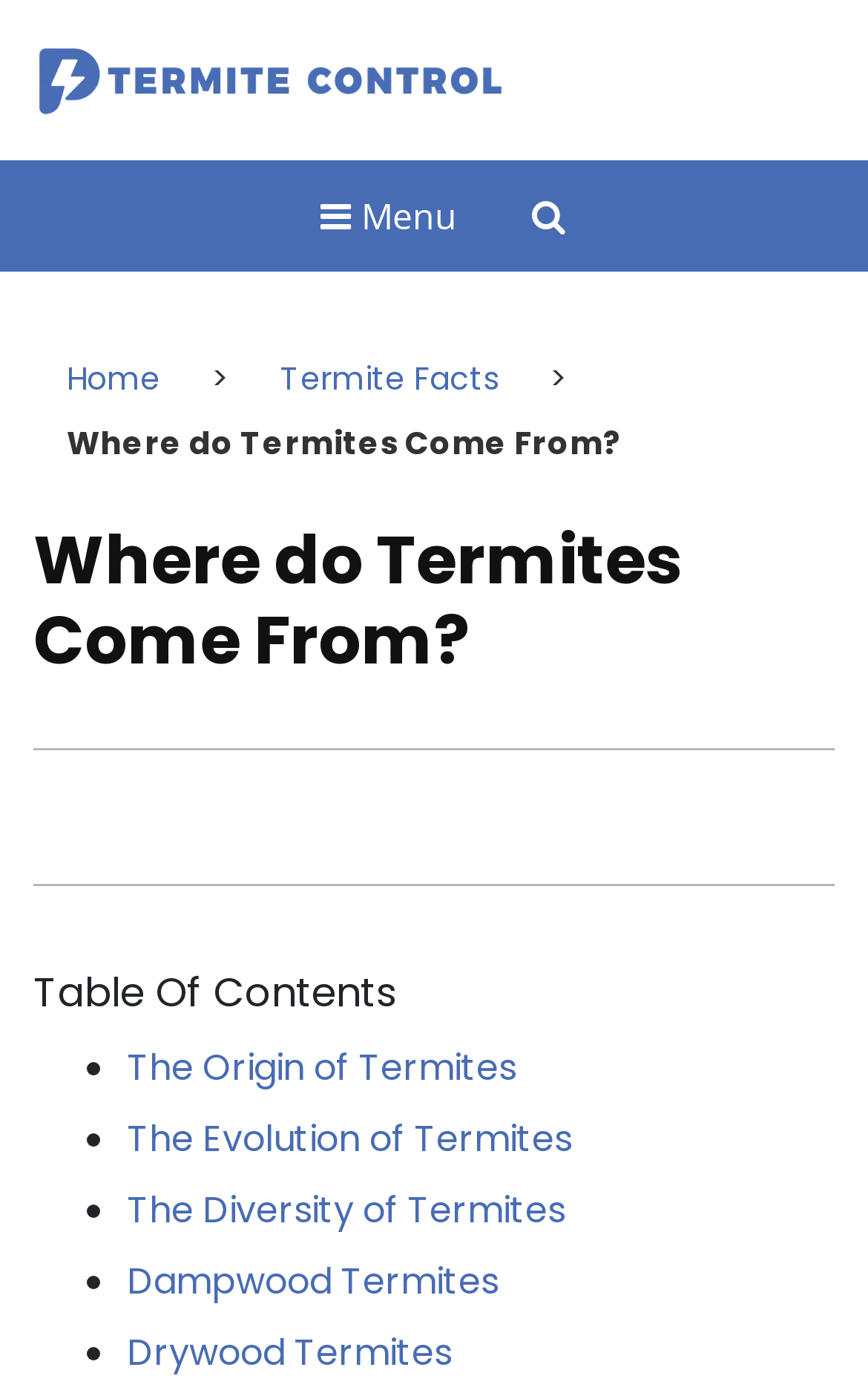Find the bounding box coordinates of the clickable area that will achieve the following instruction: "read about termite facts".

[0.323, 0.255, 0.574, 0.287]